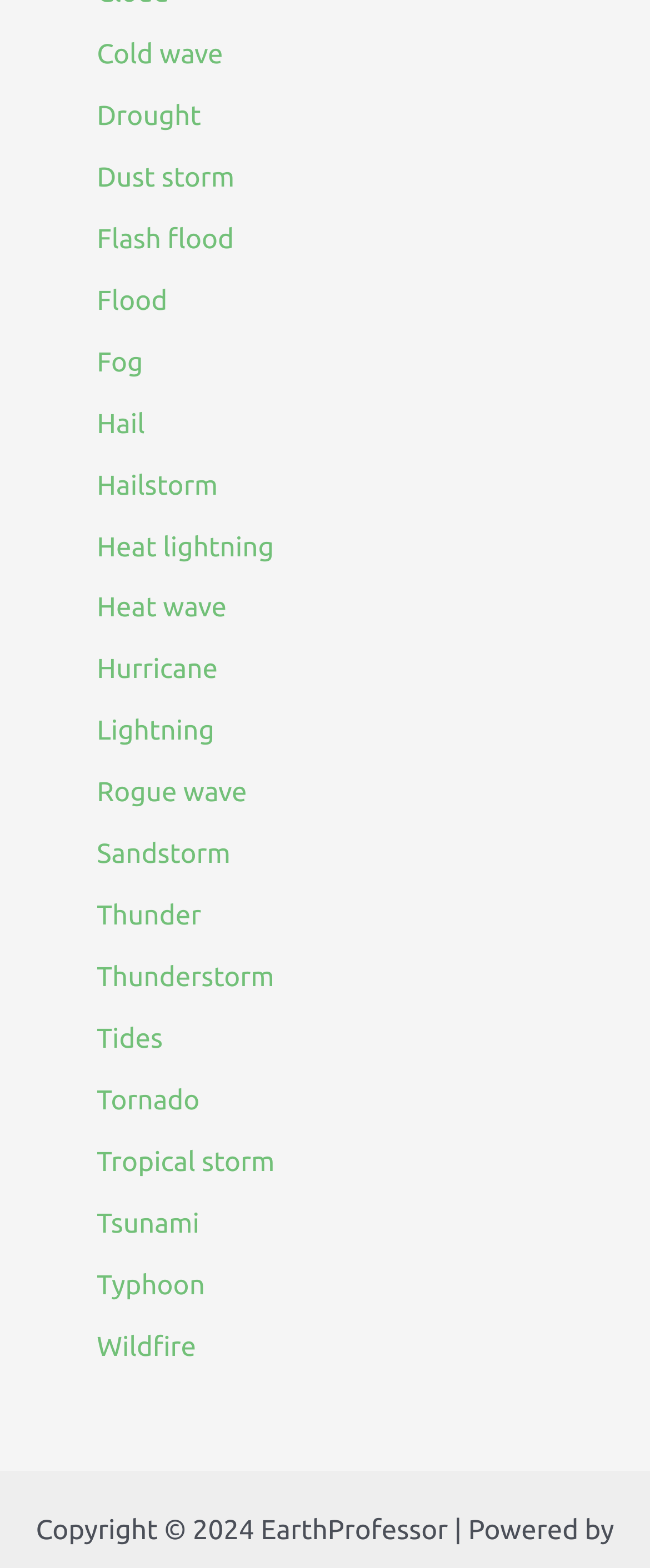Find and indicate the bounding box coordinates of the region you should select to follow the given instruction: "learn about Hurricane".

[0.149, 0.418, 0.335, 0.437]